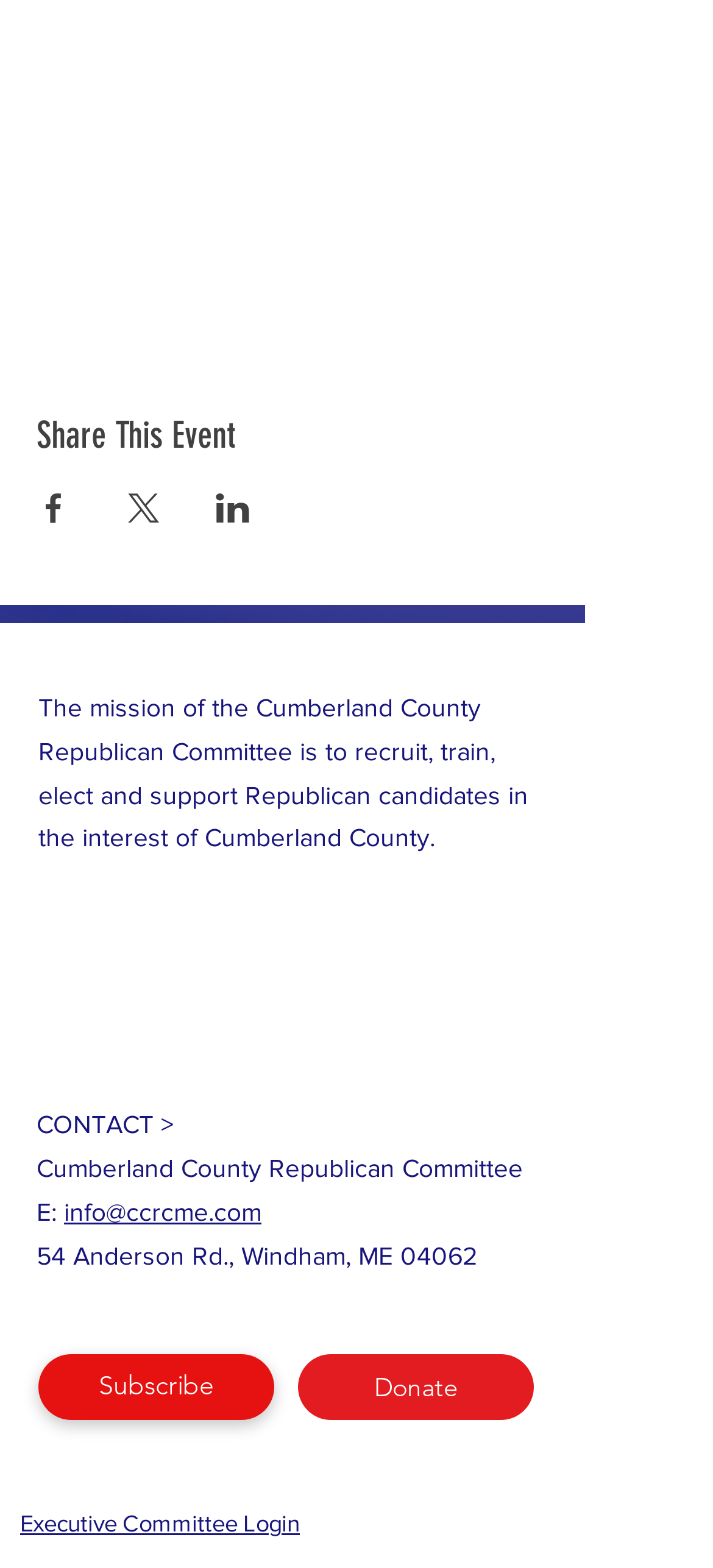Please answer the following question using a single word or phrase: 
What is the email address of the Cumberland County Republican Committee?

info@ccrcme.com